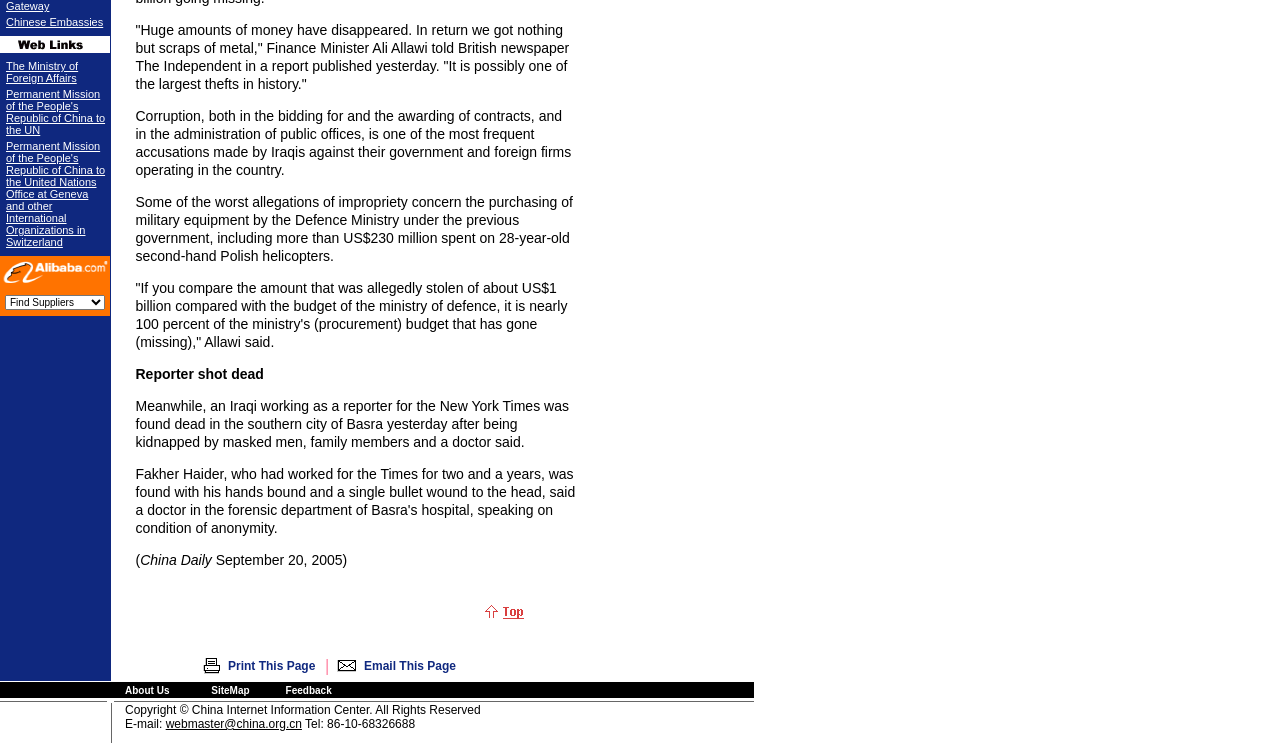Bounding box coordinates are specified in the format (top-left x, top-left y, bottom-right x, bottom-right y). All values are floating point numbers bounded between 0 and 1. Please provide the bounding box coordinate of the region this sentence describes: Chinese Embassies

[0.005, 0.022, 0.081, 0.038]